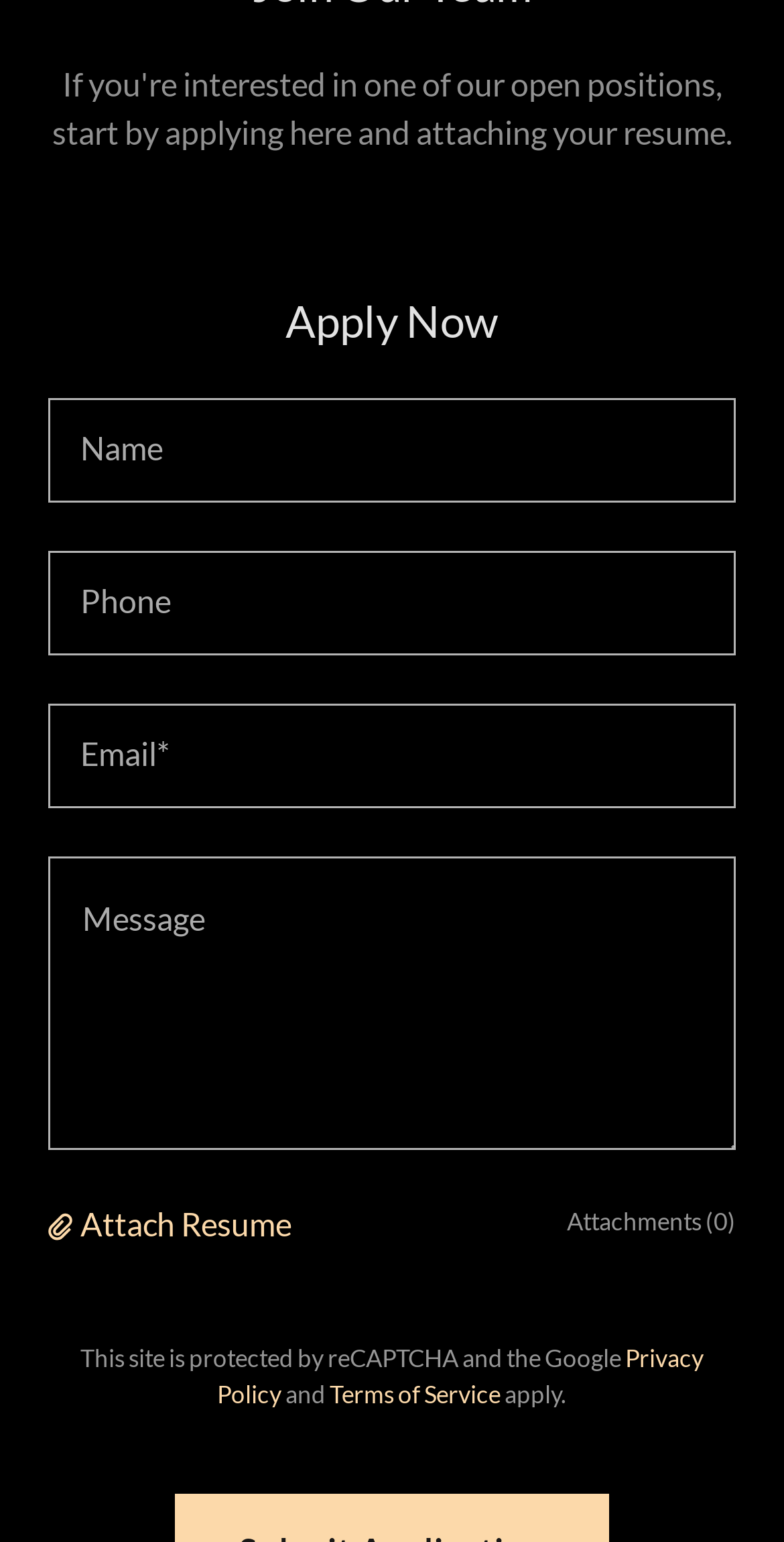Identify the bounding box coordinates of the specific part of the webpage to click to complete this instruction: "Click the Attach Resume button".

[0.103, 0.781, 0.372, 0.805]